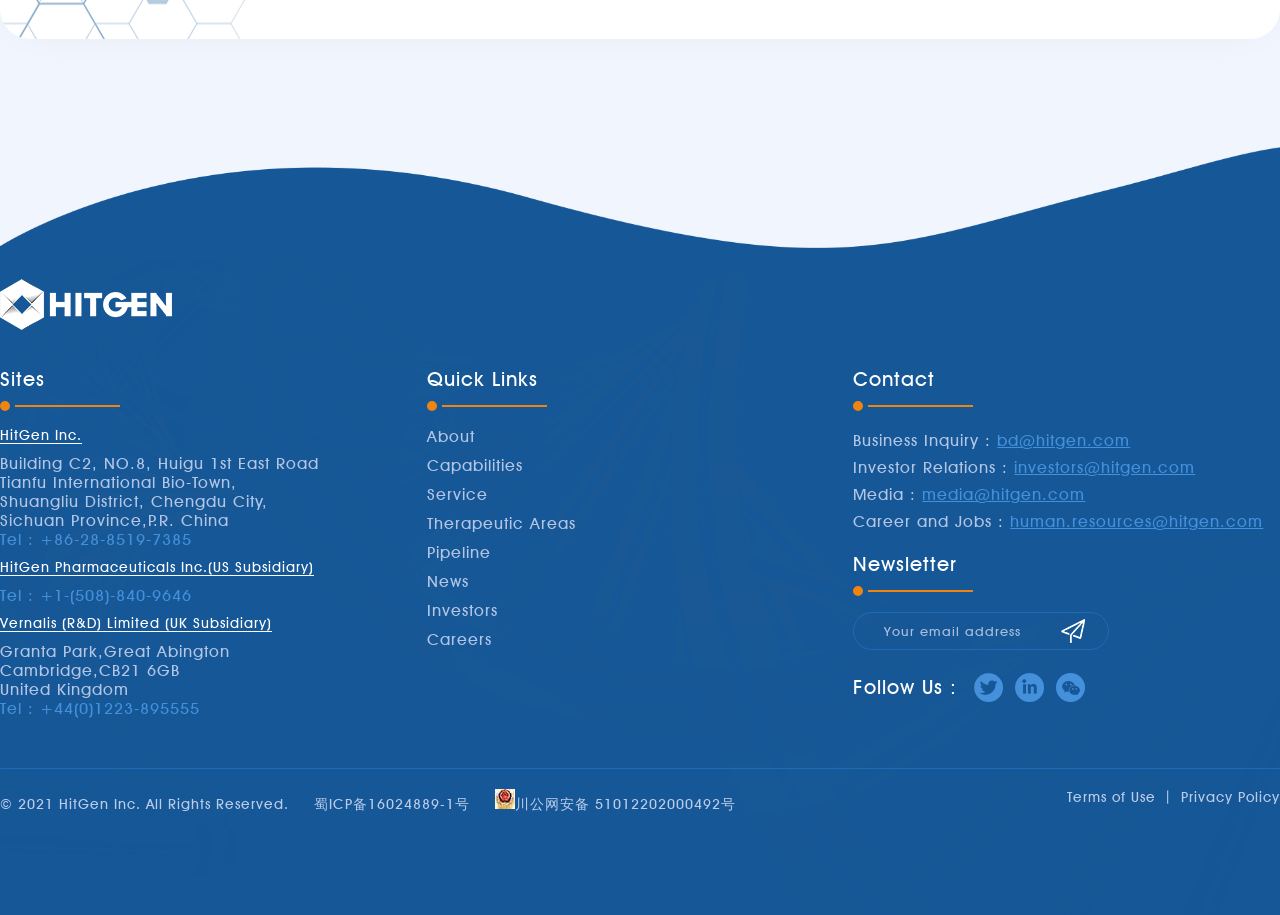Please mark the clickable region by giving the bounding box coordinates needed to complete this instruction: "Click on About".

[0.333, 0.467, 0.371, 0.487]